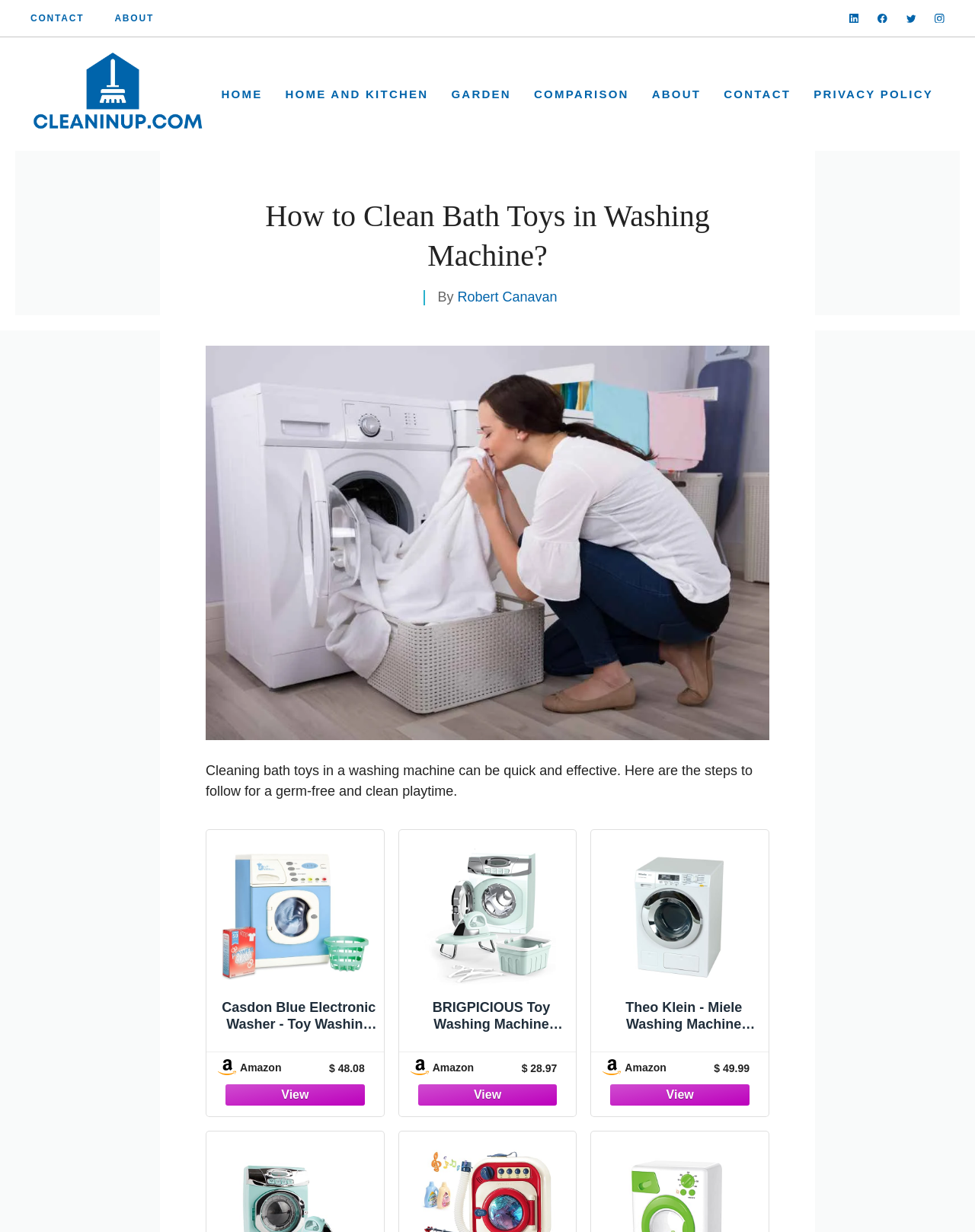Determine the bounding box coordinates for the clickable element to execute this instruction: "Click the 'CONTACT' link". Provide the coordinates as four float numbers between 0 and 1, i.e., [left, top, right, bottom].

[0.031, 0.009, 0.086, 0.02]